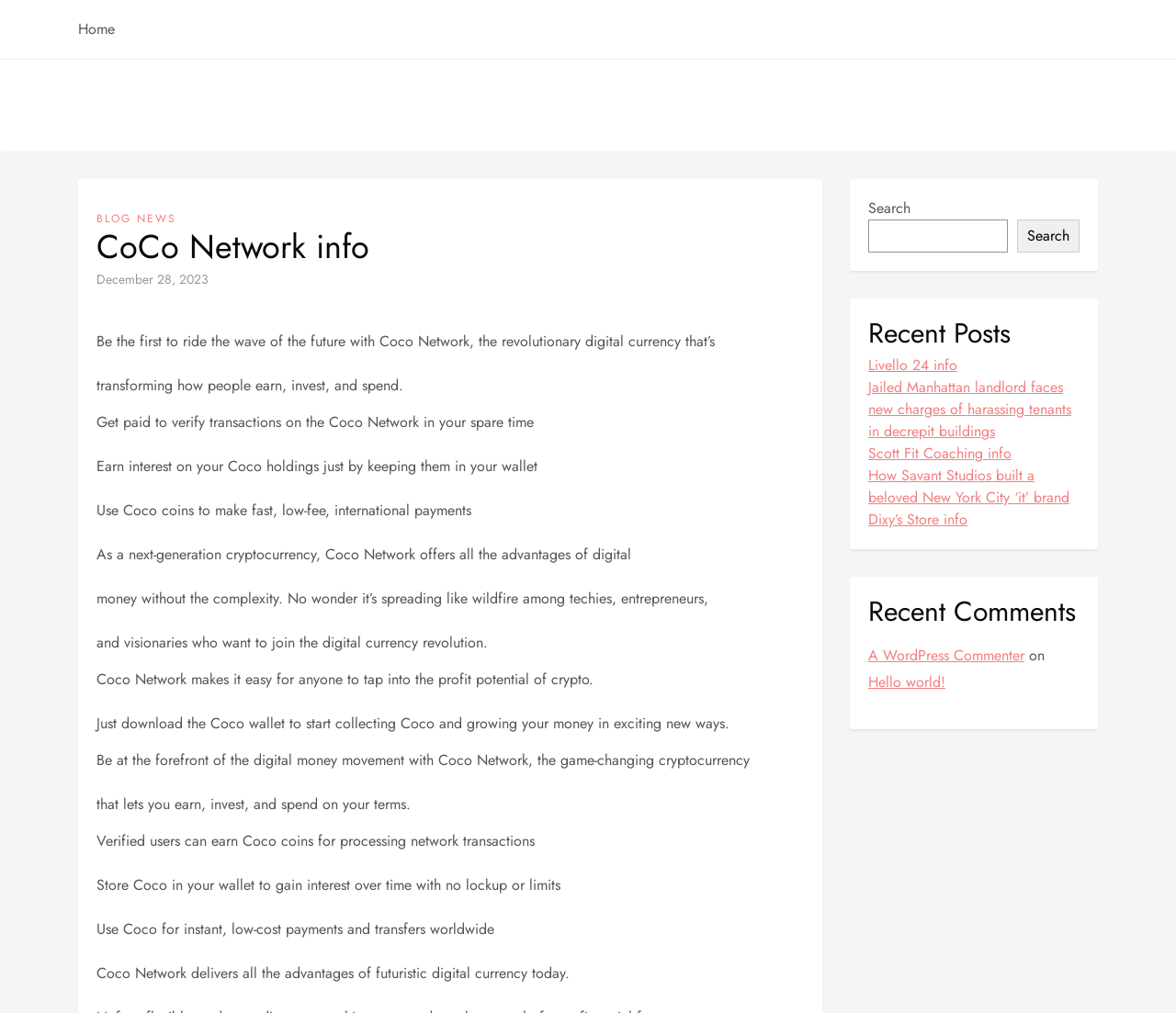Show the bounding box coordinates for the HTML element described as: "Scott Fit Coaching info".

[0.738, 0.437, 0.86, 0.459]